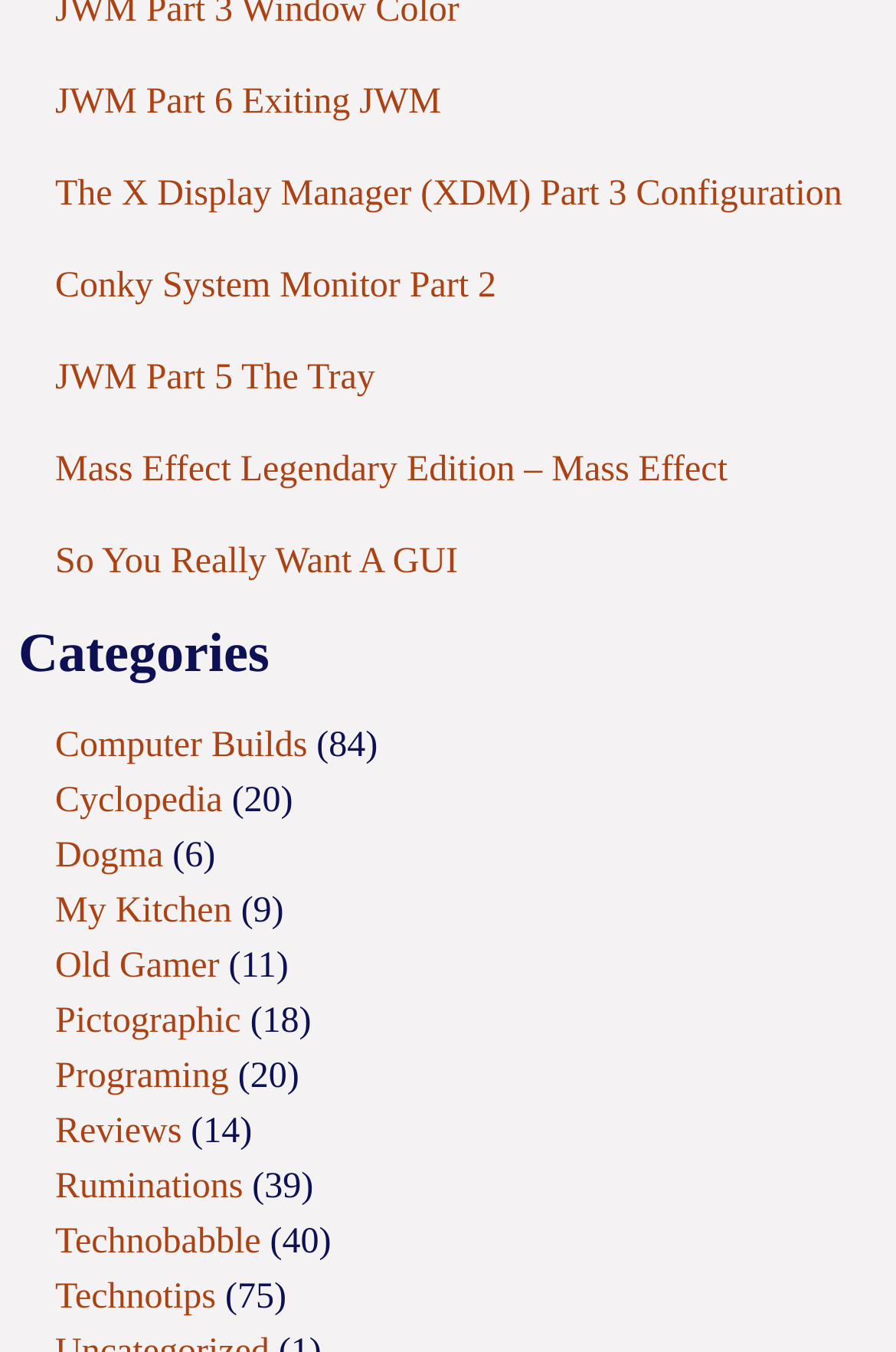Please identify the bounding box coordinates of the clickable element to fulfill the following instruction: "explore Categories". The coordinates should be four float numbers between 0 and 1, i.e., [left, top, right, bottom].

[0.021, 0.464, 0.979, 0.505]